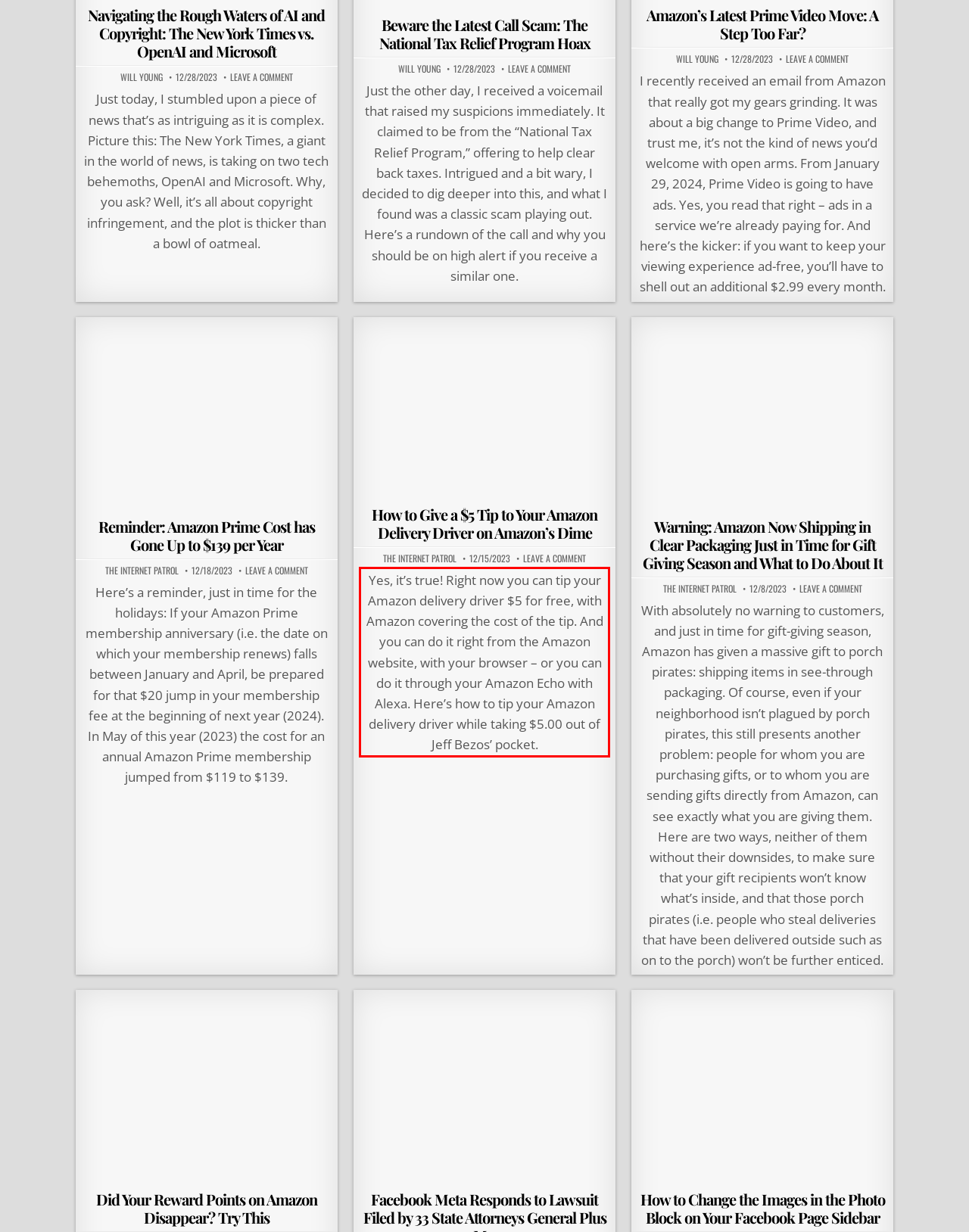Given a webpage screenshot, locate the red bounding box and extract the text content found inside it.

Yes, it’s true! Right now you can tip your Amazon delivery driver $5 for free, with Amazon covering the cost of the tip. And you can do it right from the Amazon website, with your browser – or you can do it through your Amazon Echo with Alexa. Here’s how to tip your Amazon delivery driver while taking $5.00 out of Jeff Bezos’ pocket.